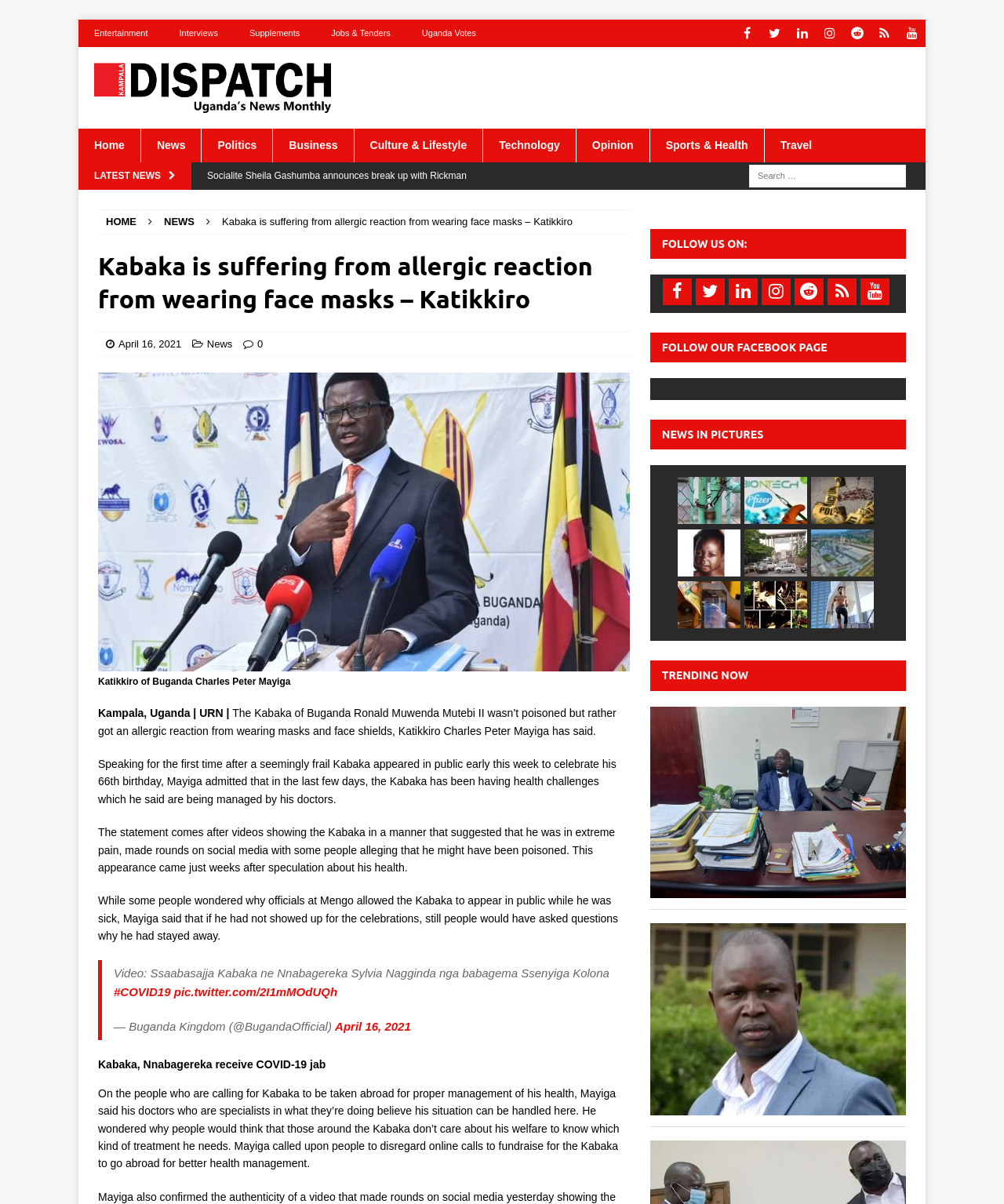Determine the bounding box coordinates of the clickable element necessary to fulfill the instruction: "Click on the 'Entertainment' link". Provide the coordinates as four float numbers within the 0 to 1 range, i.e., [left, top, right, bottom].

[0.078, 0.016, 0.163, 0.039]